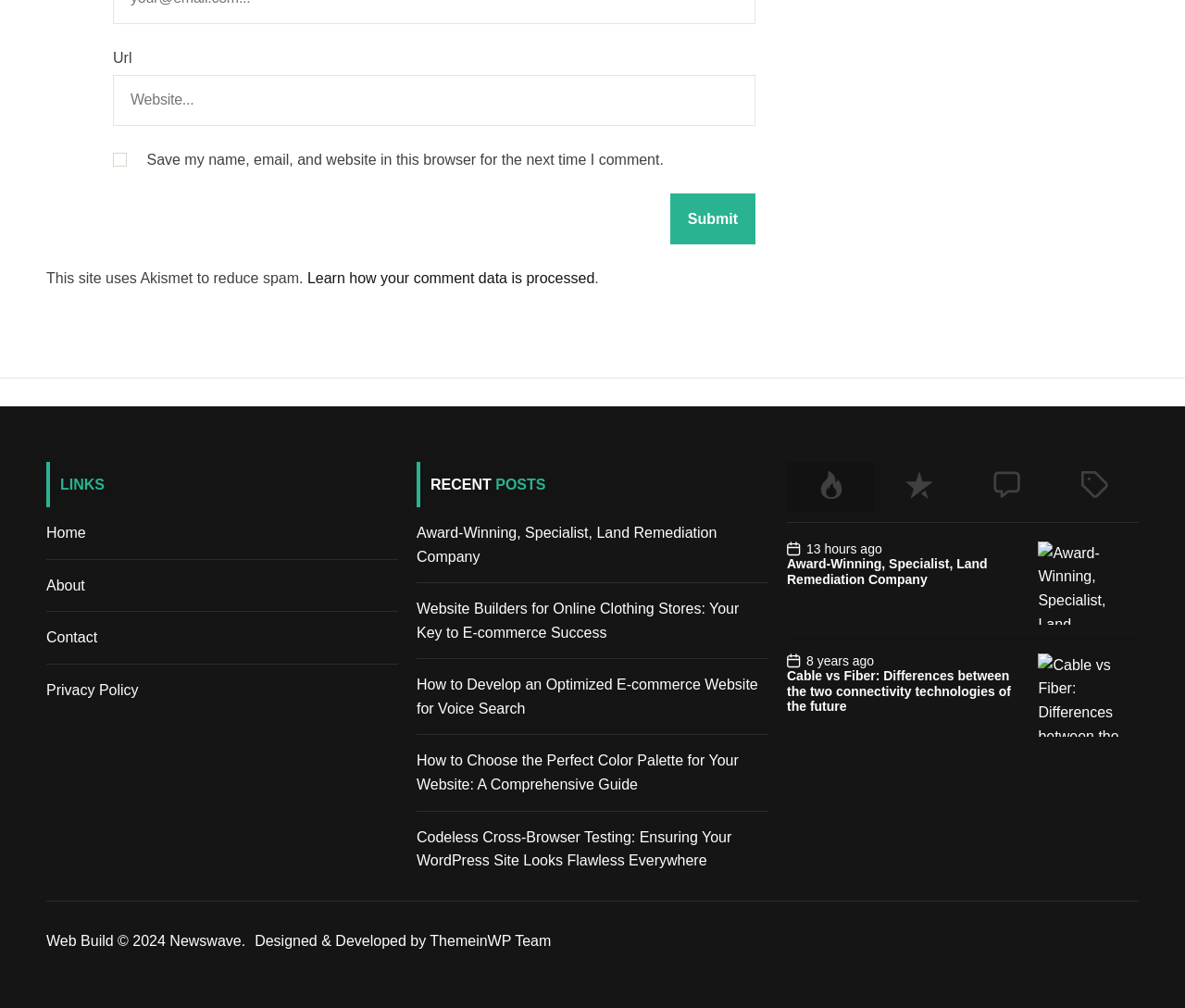Provide a brief response to the question below using a single word or phrase: 
What is the purpose of the 'Submit' button?

Submit comment